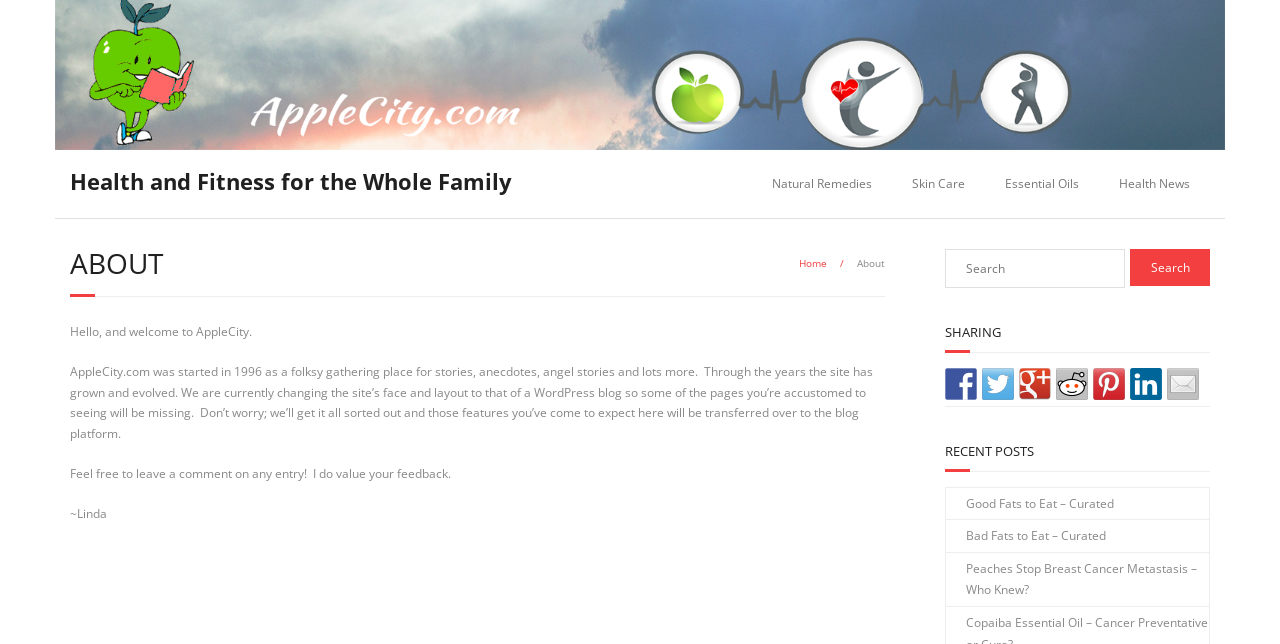Can you pinpoint the bounding box coordinates for the clickable element required for this instruction: "Search for something"? The coordinates should be four float numbers between 0 and 1, i.e., [left, top, right, bottom].

[0.738, 0.387, 0.879, 0.447]